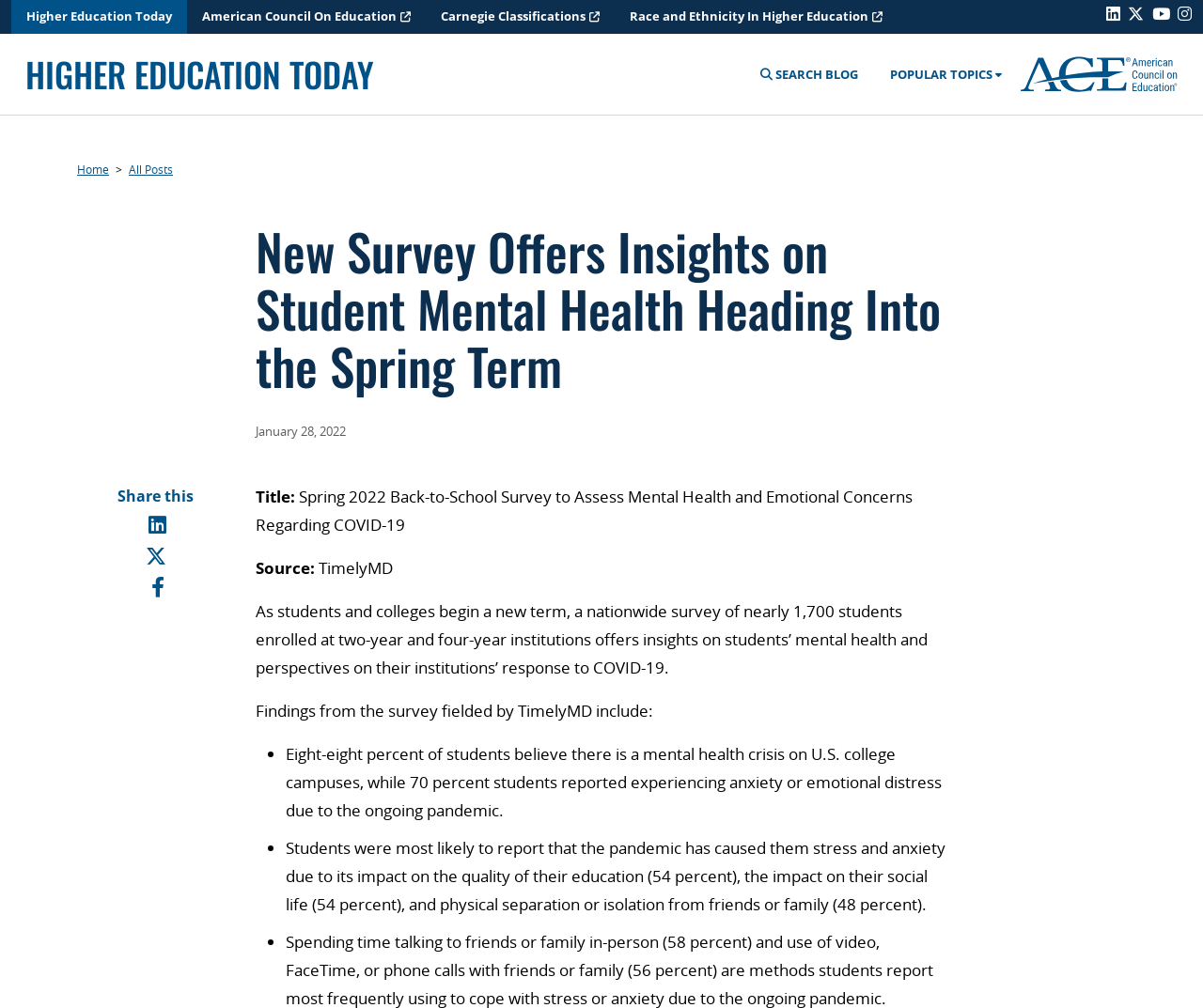Give a one-word or short-phrase answer to the following question: 
What percentage of students believe there is a mental health crisis on U.S. college campuses?

88 percent